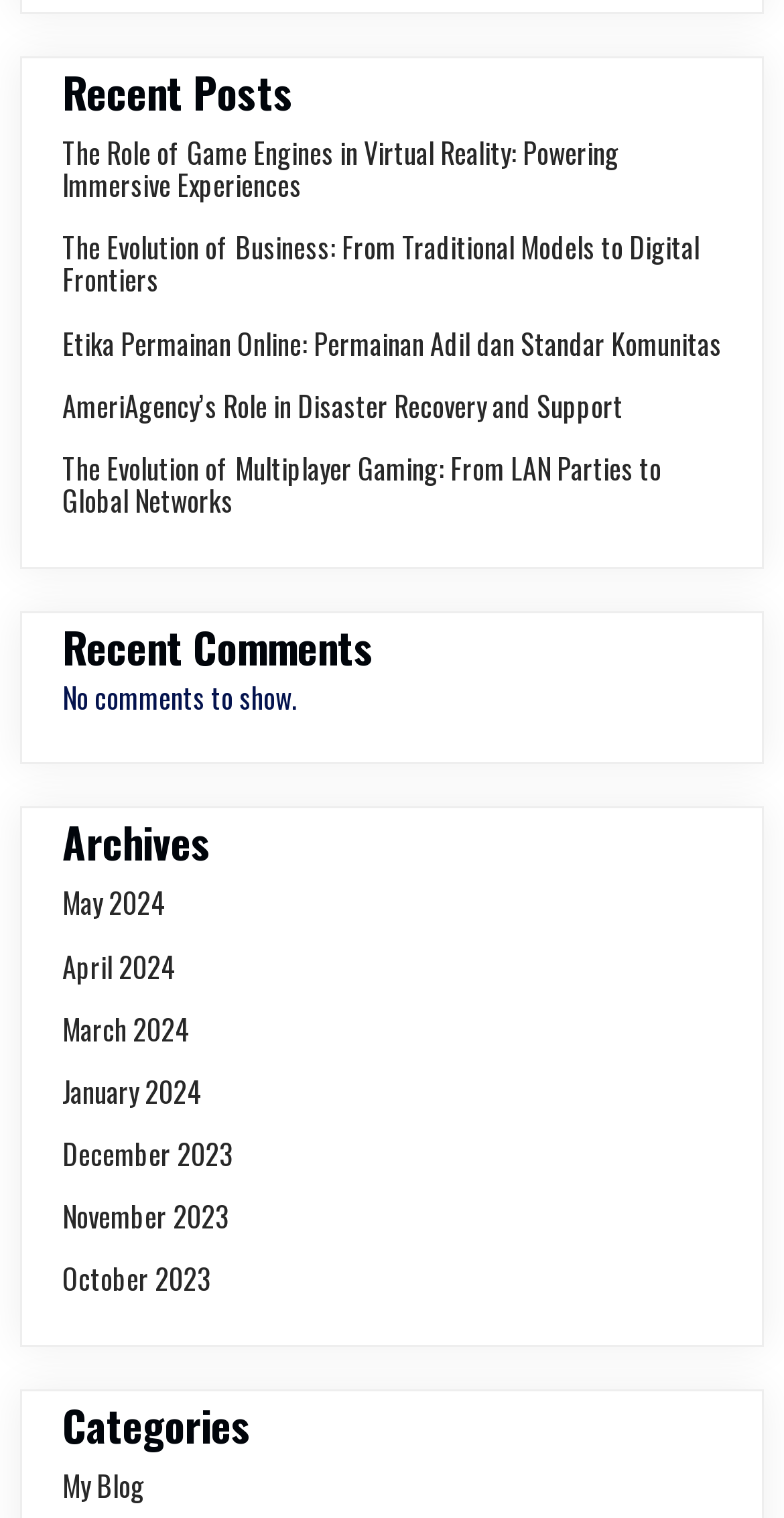Provide a brief response in the form of a single word or phrase:
How many recent posts are listed?

6